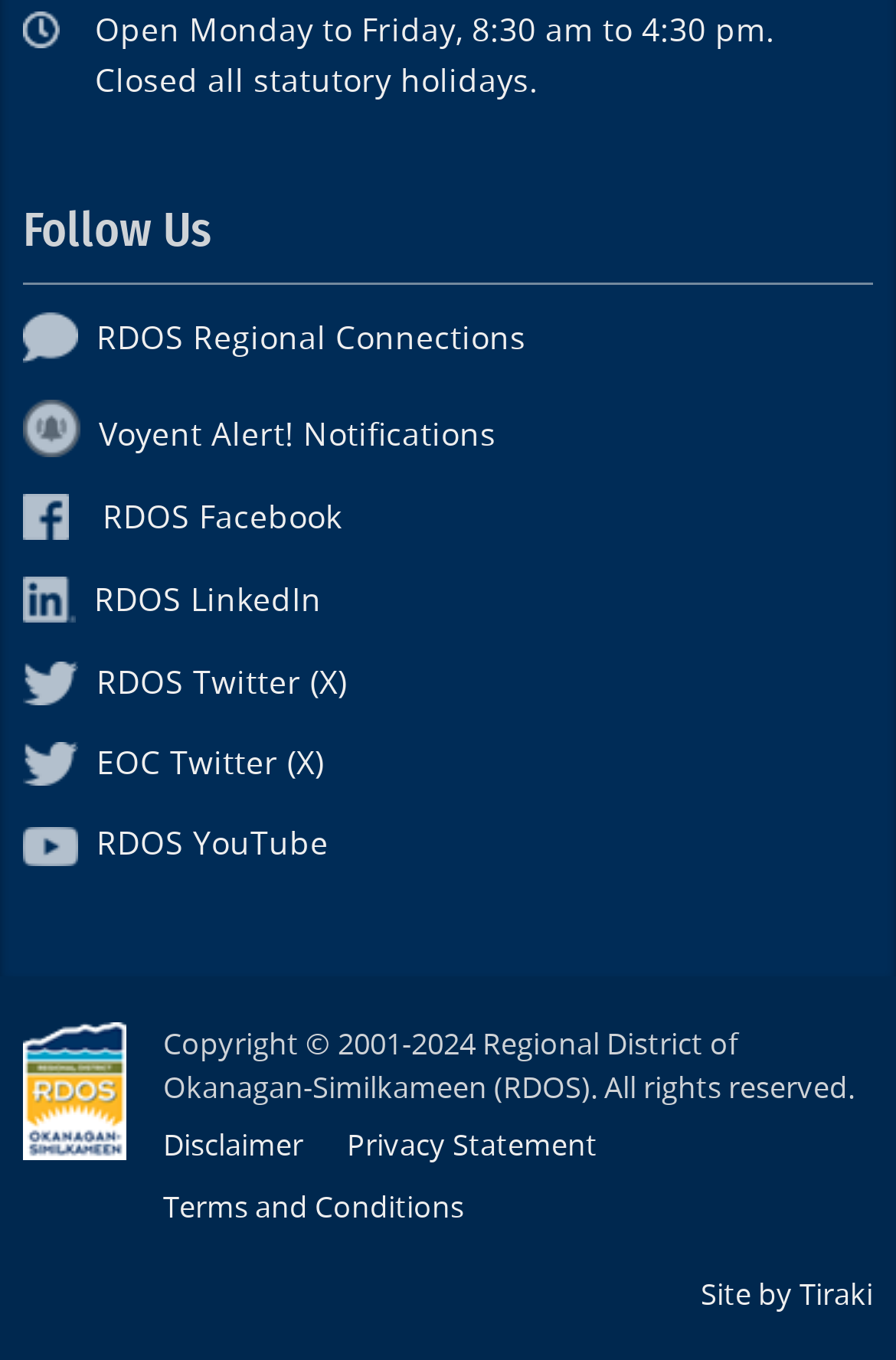Are statutory holidays excluded from office hours?
Using the image provided, answer with just one word or phrase.

Yes